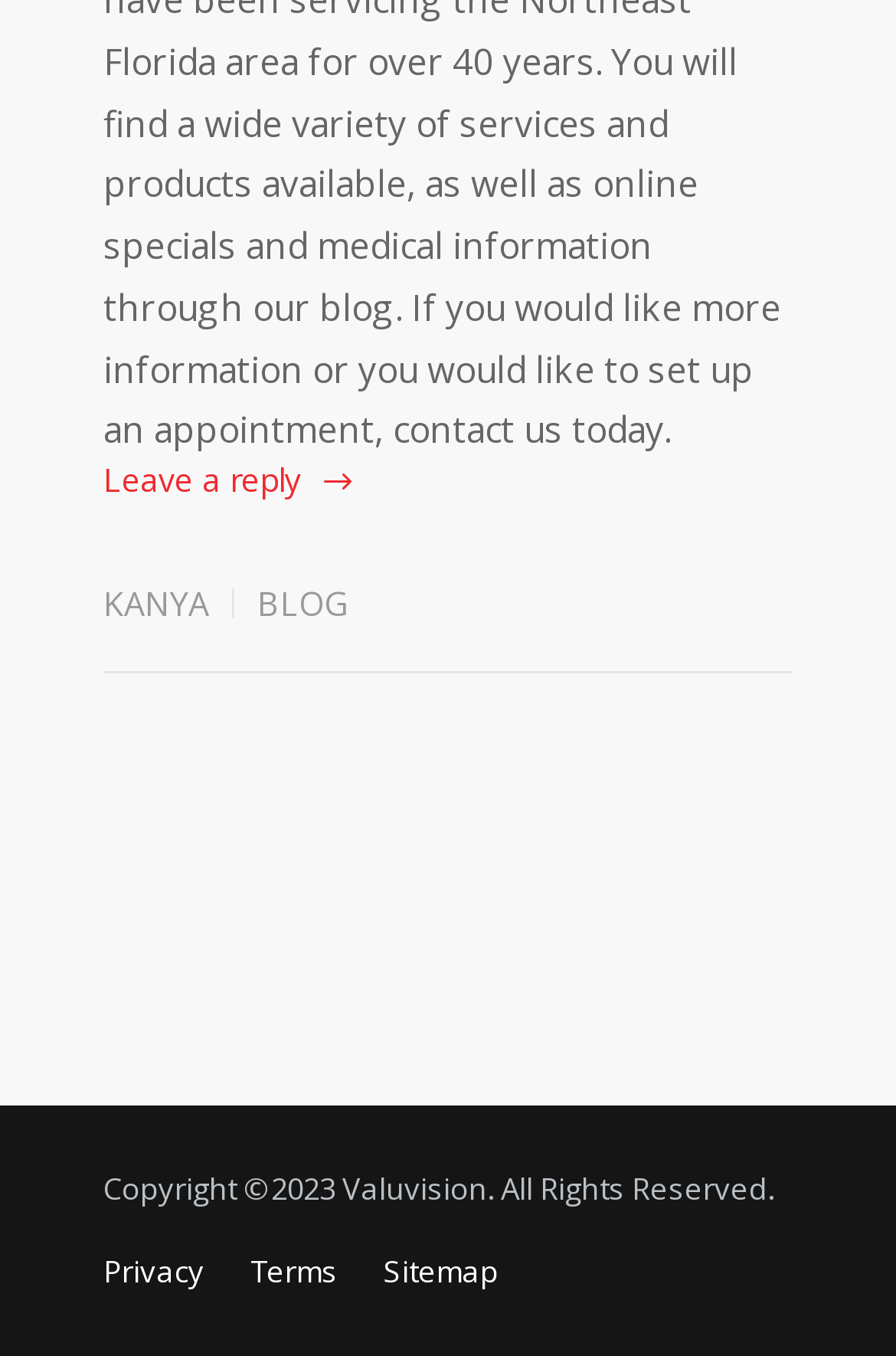Provide your answer in one word or a succinct phrase for the question: 
How many links are there in the footer section?

4